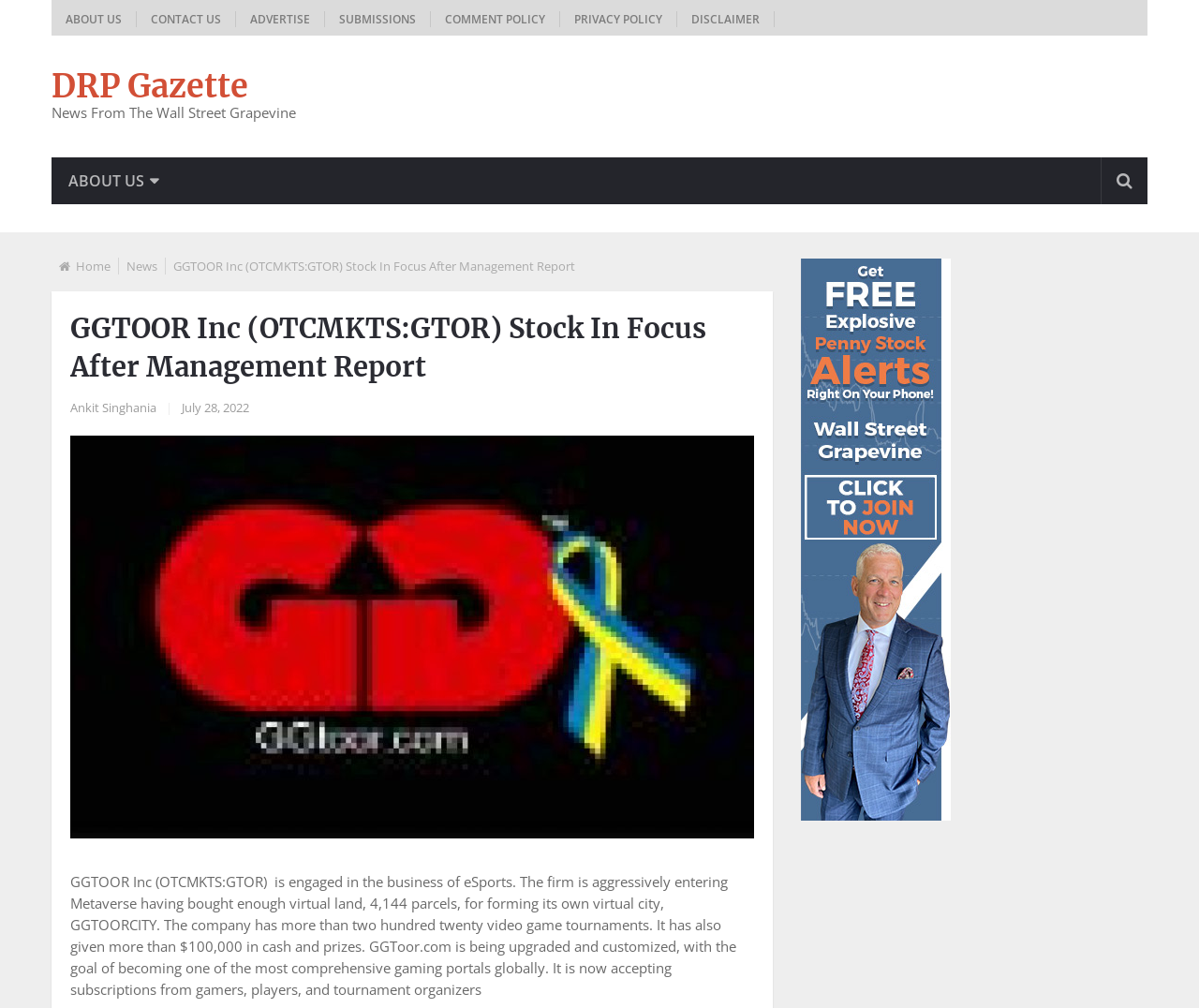Determine the bounding box for the UI element as described: "Oconto, WI". The coordinates should be represented as four float numbers between 0 and 1, formatted as [left, top, right, bottom].

None